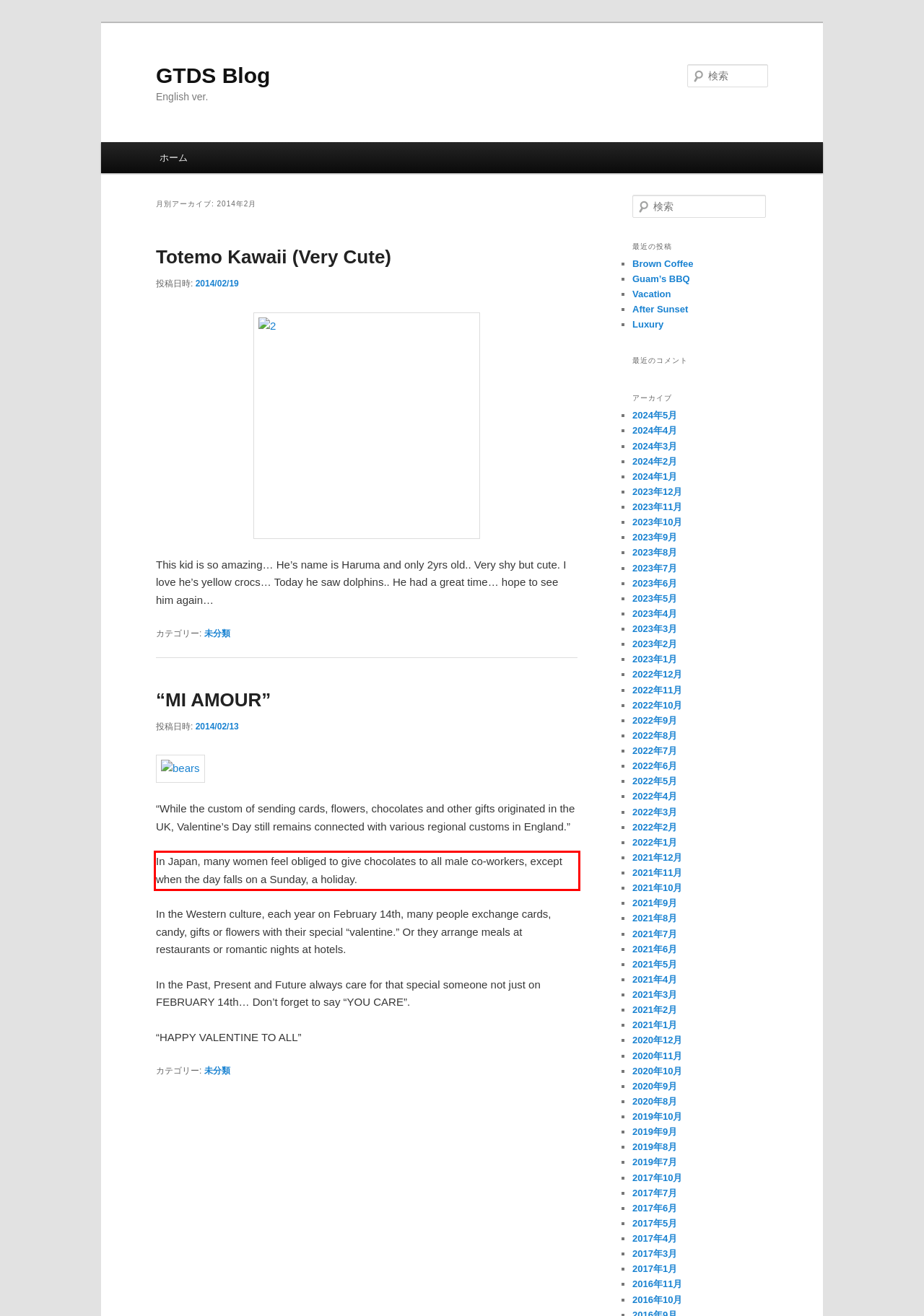Examine the webpage screenshot, find the red bounding box, and extract the text content within this marked area.

In Japan, many women feel obliged to give chocolates to all male co-workers, except when the day falls on a Sunday, a holiday.